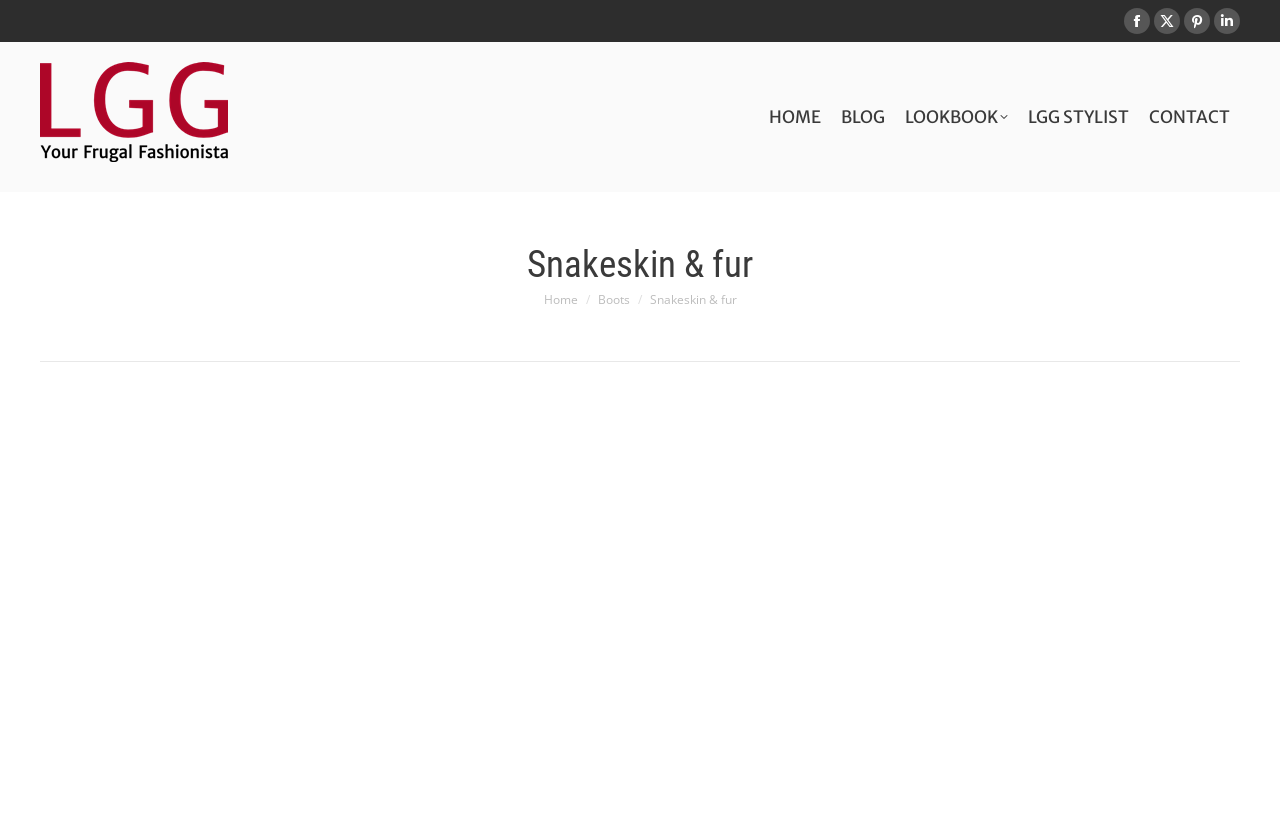Provide a thorough description of the webpage you see.

The webpage appears to be a fashion blog or website, with a focus on snakeskin and fur fashion. At the top right corner, there are four social media links to Facebook, X, Pinterest, and Linkedin, each represented by an icon. Below these links, there is a logo of "Looking Good Girls" with an image, which is likely the website's brand or title.

The main navigation menu is located in the middle of the top section, with links to "HOME", "BLOG", "LOOKBOOK", "LGG STYLIST", and "CONTACT". The "LOOKBOOK" element is a static text, not a link.

The main content area has a heading "Snakeskin & fur" in a prominent font size. Below this heading, there is a breadcrumb navigation section that shows the current page's location, with links to "Home" and "Boots". The text "Snakeskin & fur" is repeated below the breadcrumb navigation, likely as a subheading or category title.

The webpage's content seems to be related to fashion, with a personal touch, as hinted by the meta description, which mentions the author's plan to wear a tutu and their appreciation for snakeskin patterned jeans. However, the main content area does not appear to have a blog post or article, at least not in the provided accessibility tree.